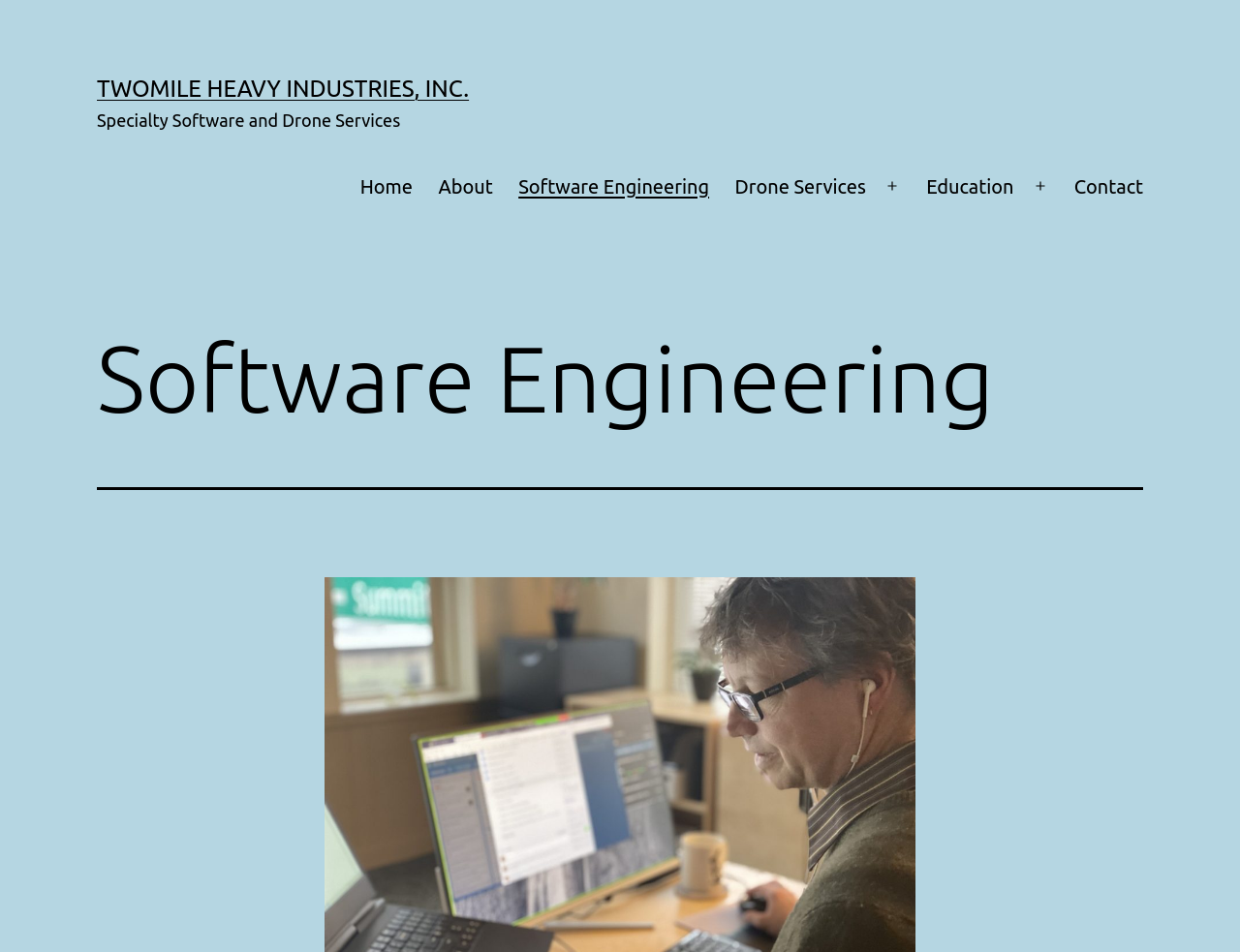Provide the bounding box coordinates of the UI element that matches the description: "cryogenics risk management".

None